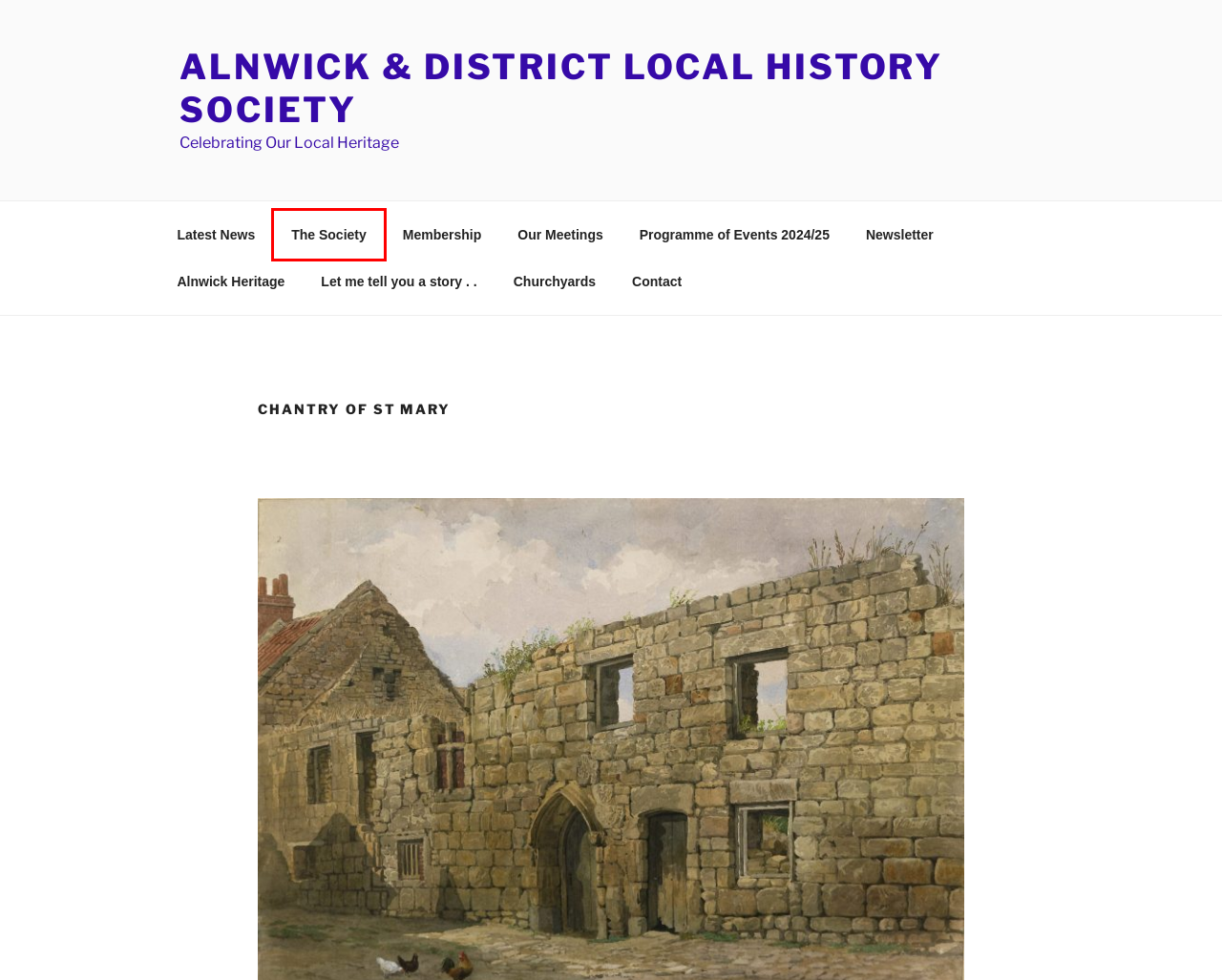With the provided webpage screenshot containing a red bounding box around a UI element, determine which description best matches the new webpage that appears after clicking the selected element. The choices are:
A. Membership – Alnwick & District Local History Society
B. Our Meetings – Alnwick & District Local History Society
C. Newsletter – Alnwick & District Local History Society
D. Alnwick & District Local History Society – Celebrating Our Local Heritage
E. The Society – Alnwick & District Local History Society
F. Let me tell you a story . . – Alnwick & District Local History Society
G. Contact – Alnwick & District Local History Society
H. Churchyards – Alnwick & District Local History Society

E